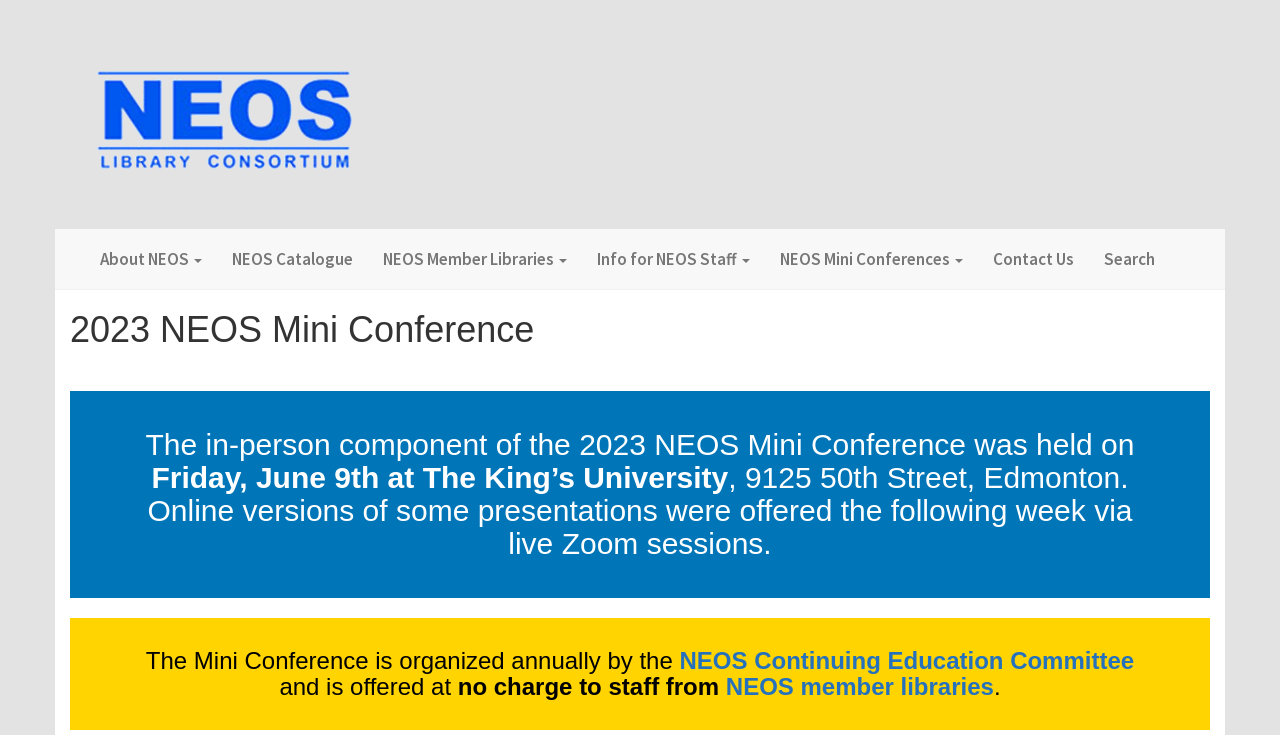Give a concise answer using one word or a phrase to the following question:
How many links are in the top navigation bar?

6